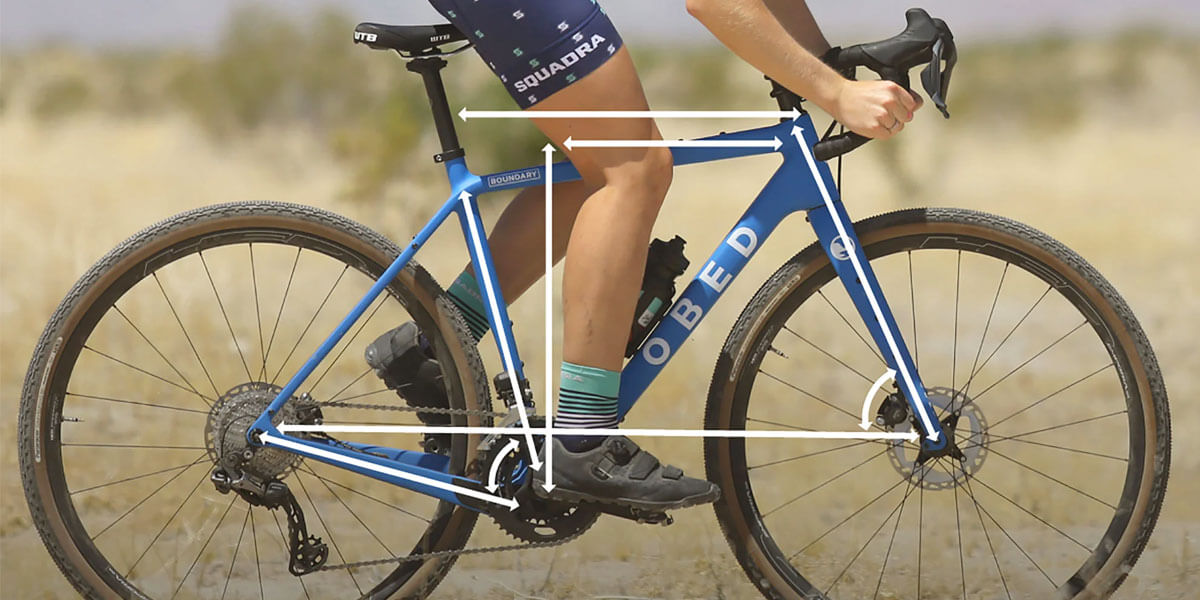Detail the scene shown in the image extensively.

The image illustrates the process of measuring the inseam on a bike, which is crucial for achieving a comfortable riding experience. It features a cyclist positioned on a blue bike, demonstrating the measurements that need to be taken. Various lines are drawn across the bike frame, indicating key dimensions, including the inseam length, frame size, and leg positioning. The background shows a natural outdoor setting, enhancing the focus on the bike and measurement techniques. This visual aids in understanding how proper bike sizing can significantly impact comfort and performance while cycling.